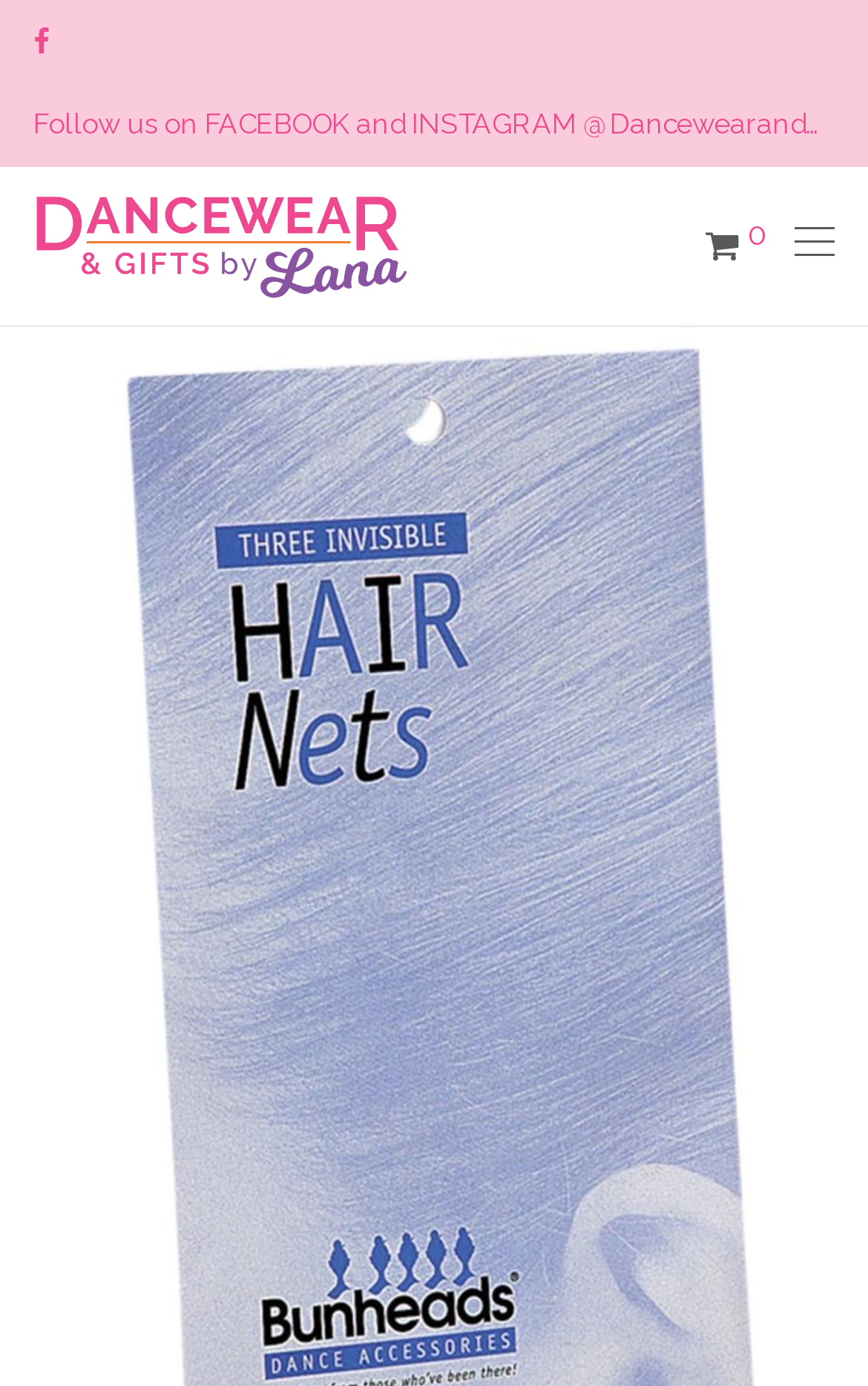From the webpage screenshot, identify the region described by Next. Provide the bounding box coordinates as (top-left x, top-left y, bottom-right x, bottom-right y), with each value being a floating point number between 0 and 1.

[0.915, 0.55, 0.987, 0.755]